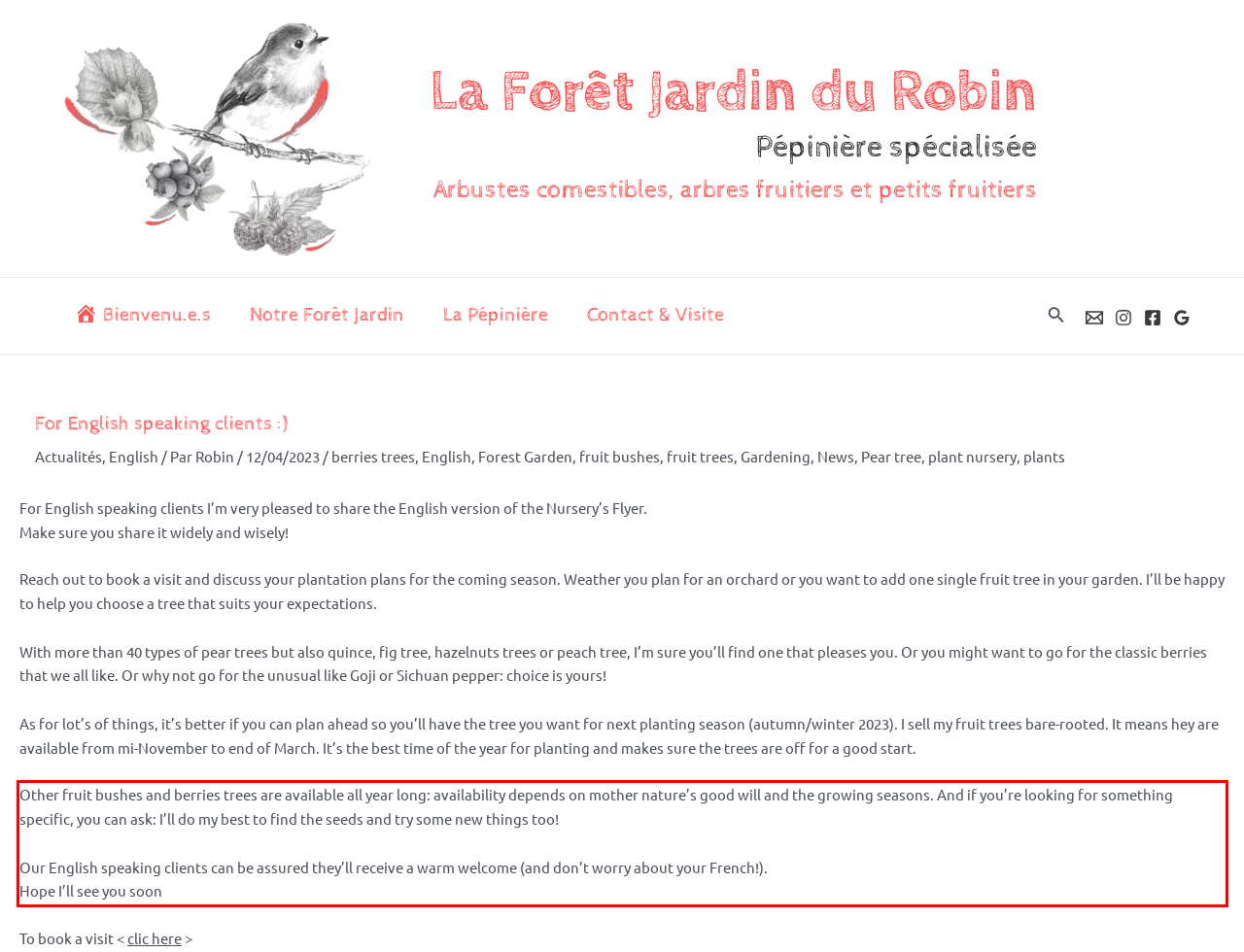You have a screenshot of a webpage, and there is a red bounding box around a UI element. Utilize OCR to extract the text within this red bounding box.

Other fruit bushes and berries trees are available all year long: availability depends on mother nature’s good will and the growing seasons. And if you’re looking for something specific, you can ask: I’ll do my best to find the seeds and try some new things too! Our English speaking clients can be assured they’ll receive a warm welcome (and don’t worry about your French!). Hope I’ll see you soon